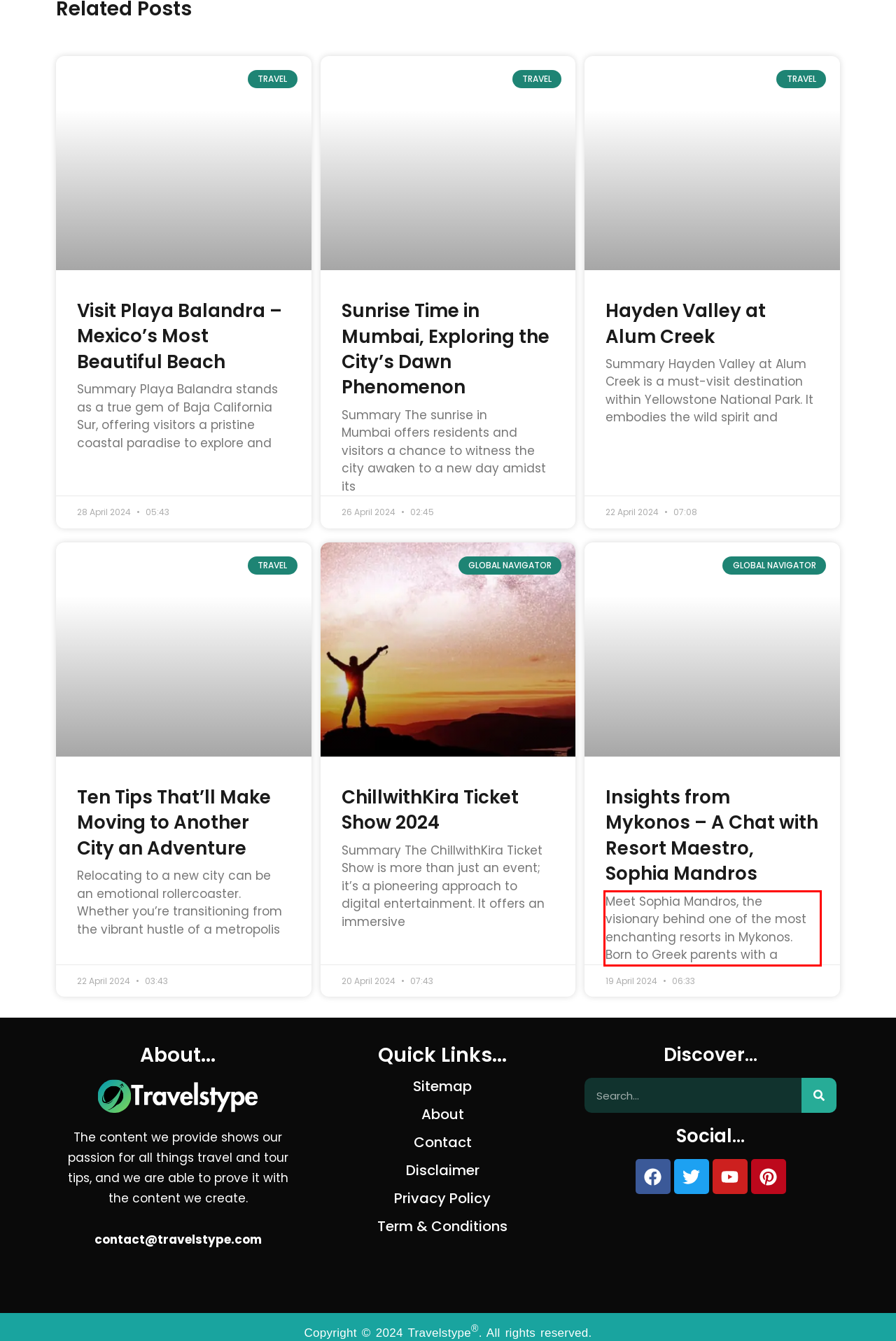You have a screenshot of a webpage with a red bounding box. Use OCR to generate the text contained within this red rectangle.

Meet Sophia Mandros, the visionary behind one of the most enchanting resorts in Mykonos. Born to Greek parents with a